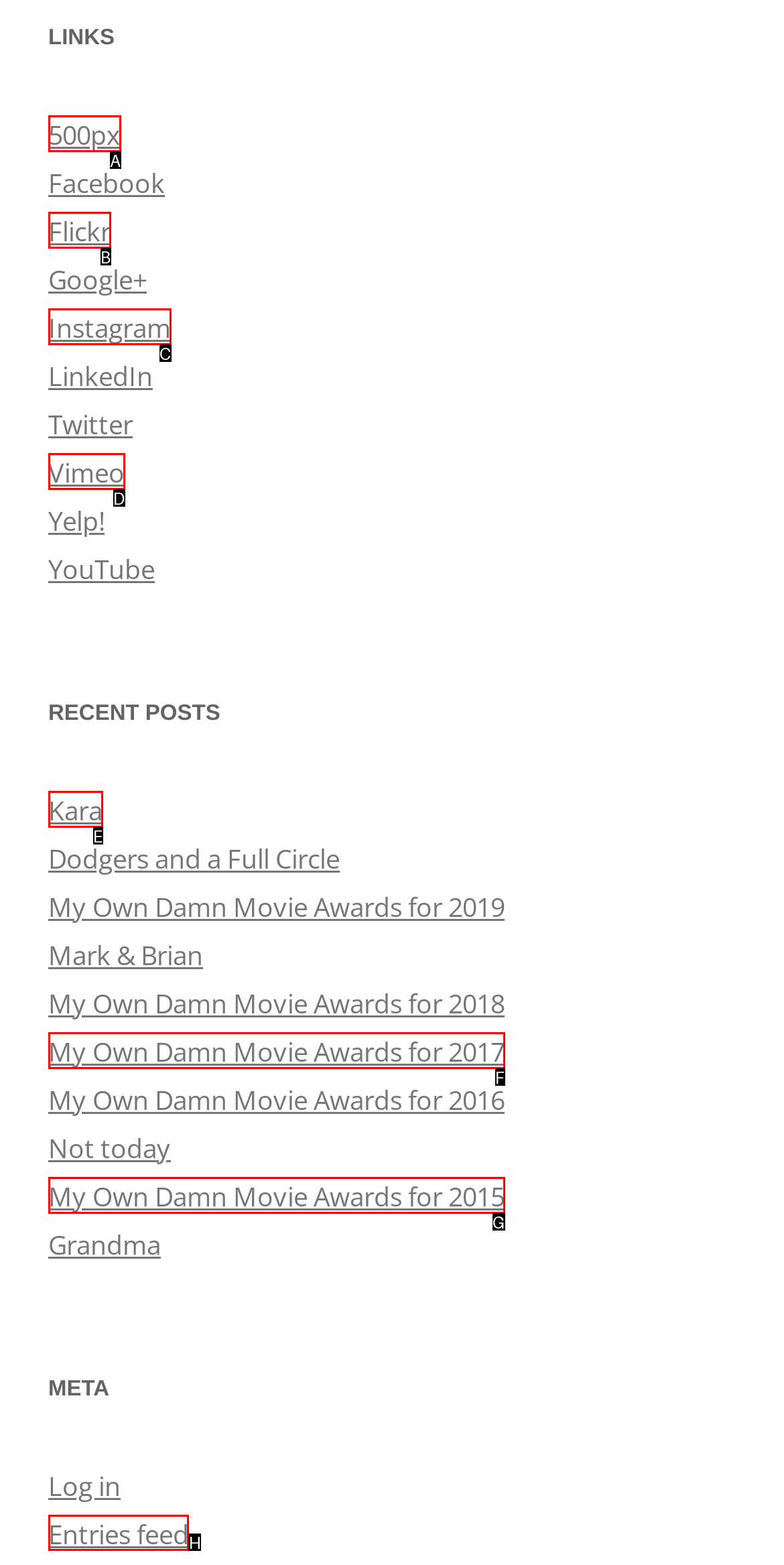Indicate the HTML element to be clicked to accomplish this task: View Privacy Policy Respond using the letter of the correct option.

None